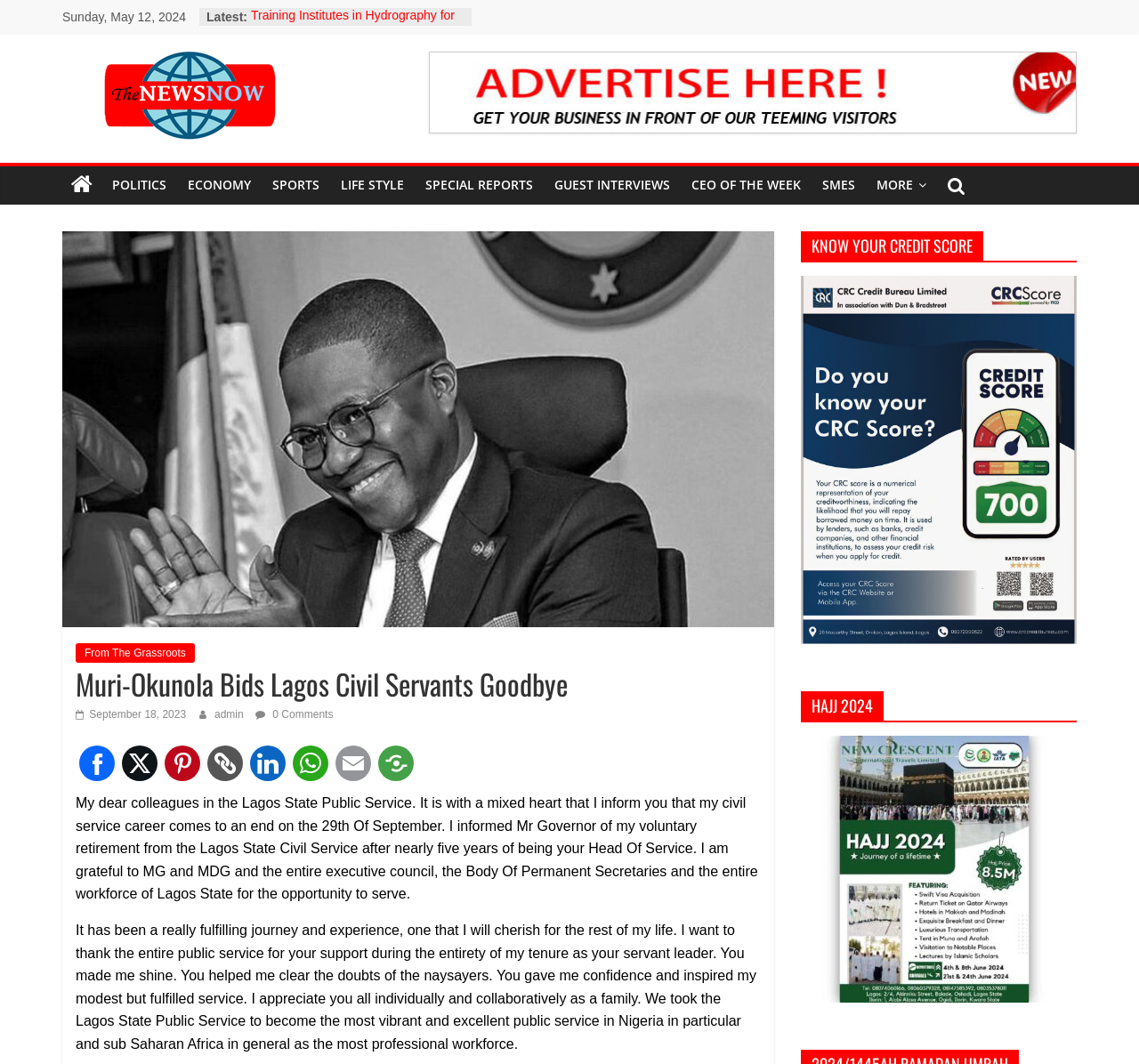Please identify the bounding box coordinates of the clickable element to fulfill the following instruction: "Share the article to Facebook". The coordinates should be four float numbers between 0 and 1, i.e., [left, top, right, bottom].

[0.07, 0.701, 0.101, 0.734]